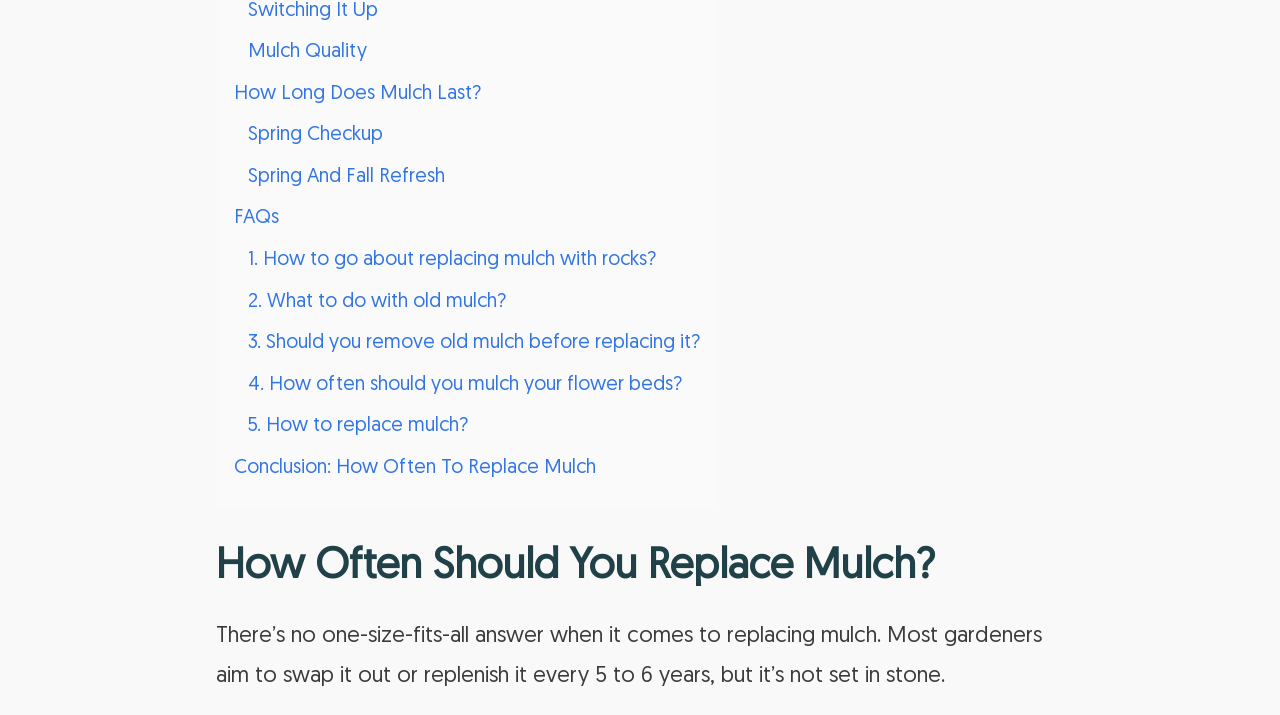Refer to the element description alt="LinkedIn" aria-label="Beyond Blue LinkedIn page" and identify the corresponding bounding box in the screenshot. Format the coordinates as (top-left x, top-left y, bottom-right x, bottom-right y) with values in the range of 0 to 1.

None